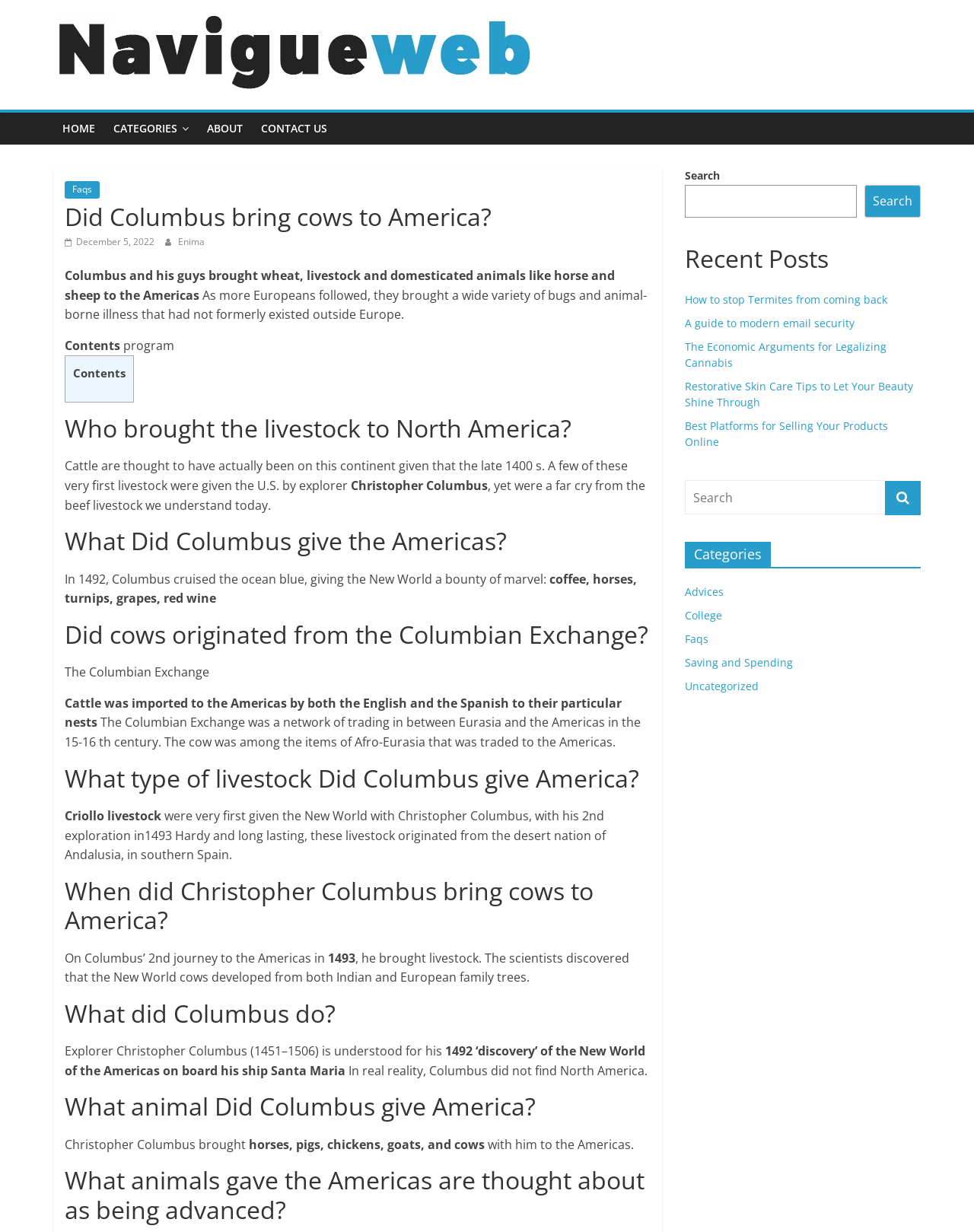Refer to the element description Air Travel and identify the corresponding bounding box in the screenshot. Format the coordinates as (top-left x, top-left y, bottom-right x, bottom-right y) with values in the range of 0 to 1.

None